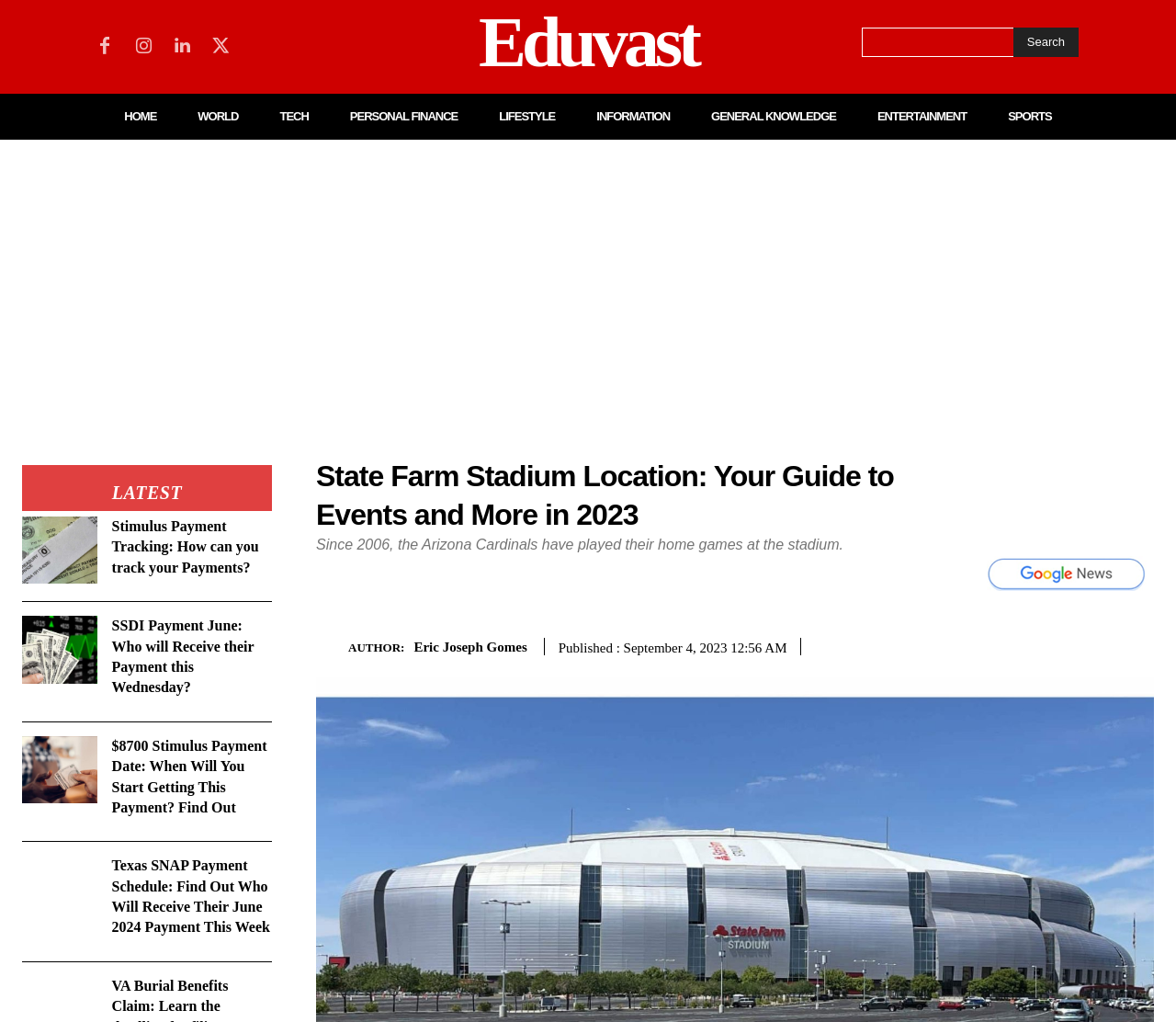Produce a meticulous description of the webpage.

The webpage is about State Farm Stadium Location, providing a guide to events and more in 2023. At the top, there are four social media links and a search bar with a textbox and a "Search" button. Below the search bar, there is a navigation menu with nine links: "HOME", "WORLD", "TECH", "PERSONAL FINANCE", "LIFESTYLE", "INFORMATION", "GENERAL KNOWLEDGE", "ENTERTAINMENT", and "SPORTS". 

On the left side, there is an advertisement iframe. Below the navigation menu, there are four news articles with headings and links: "Stimulus Payment Tracking: How can you track your Payments?", "SSDI Payment June: Who will Receive their Payment this Wednesday?", "$8700 Stimulus Payment Date: When Will You Start Getting This Payment? Find Out", and "Texas SNAP Payment Schedule: Find Out Who Will Receive Their June 2024 Payment This Week".

In the main content area, there is a heading "State Farm Stadium Location: Your Guide to Events and More in 2023" followed by a paragraph of text: "Since 2006, the Arizona Cardinals have played their home games at the stadium." Below the text, there is an image and an author section with the name "Eric Joseph Gomes" and a published time "September 4, 2023 12:56 AM". There are also six social media links at the bottom of the author section.